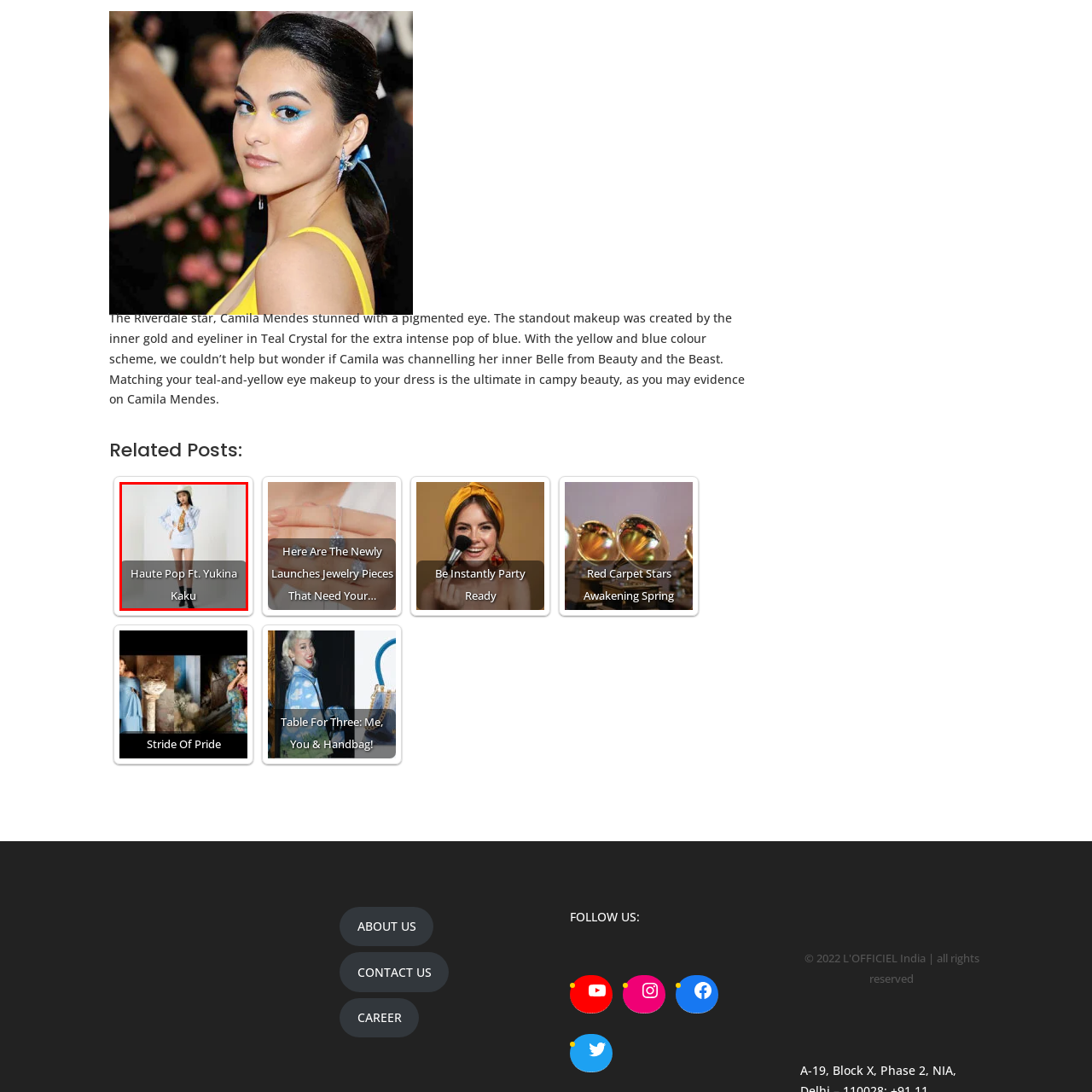Offer a complete and descriptive caption for the image marked by the red box.

The image showcases Yukina Kaku in a striking outfit that blends elegance with a contemporary flair. Dressed in a light blue blouse with exaggerated sleeves, she pairs it with a short skirt and a bold, patterned tie, embodying a playful yet sophisticated style. The look is completed with sleek black boots, making it perfect for a fashion-forward statement. The backdrop is minimalistic, allowing the outfit to take center stage. This visual celebrates Kaku's unique sense of fashion, highlighting her charisma and individuality in the realm of haute couture. The title "Haute Pop Ft. Yukina Kaku" suggests a celebration of chic and trendy aesthetics, aligning with the modern fashion narrative.